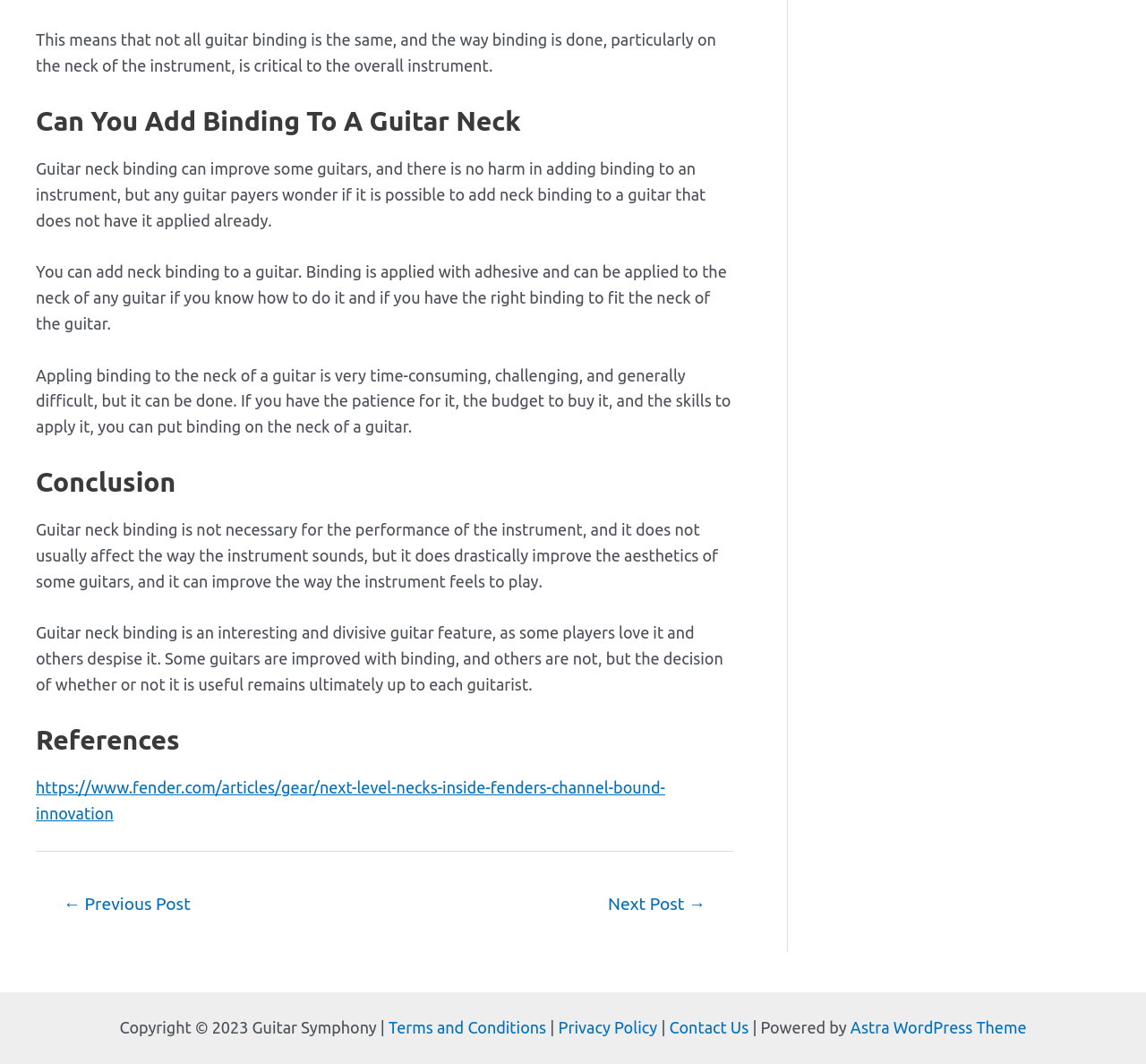Locate the bounding box of the UI element defined by this description: "020 7488 6900". The coordinates should be given as four float numbers between 0 and 1, formatted as [left, top, right, bottom].

None